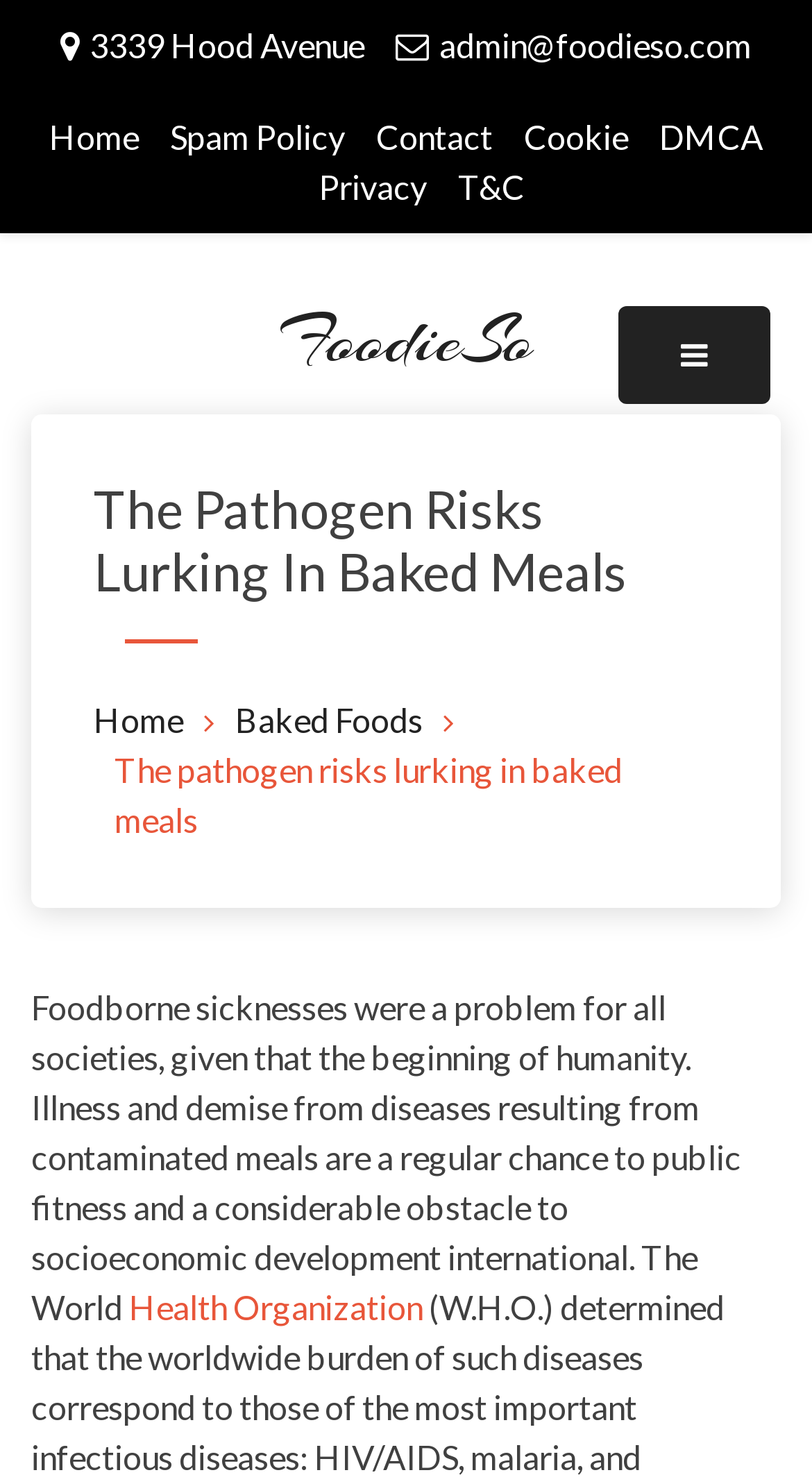Consider the image and give a detailed and elaborate answer to the question: 
What is the name of the organization mentioned in the article?

The article mentions the World Health Organization, which is a global health authority that provides guidance and support to countries on various health issues, including foodborne illnesses.